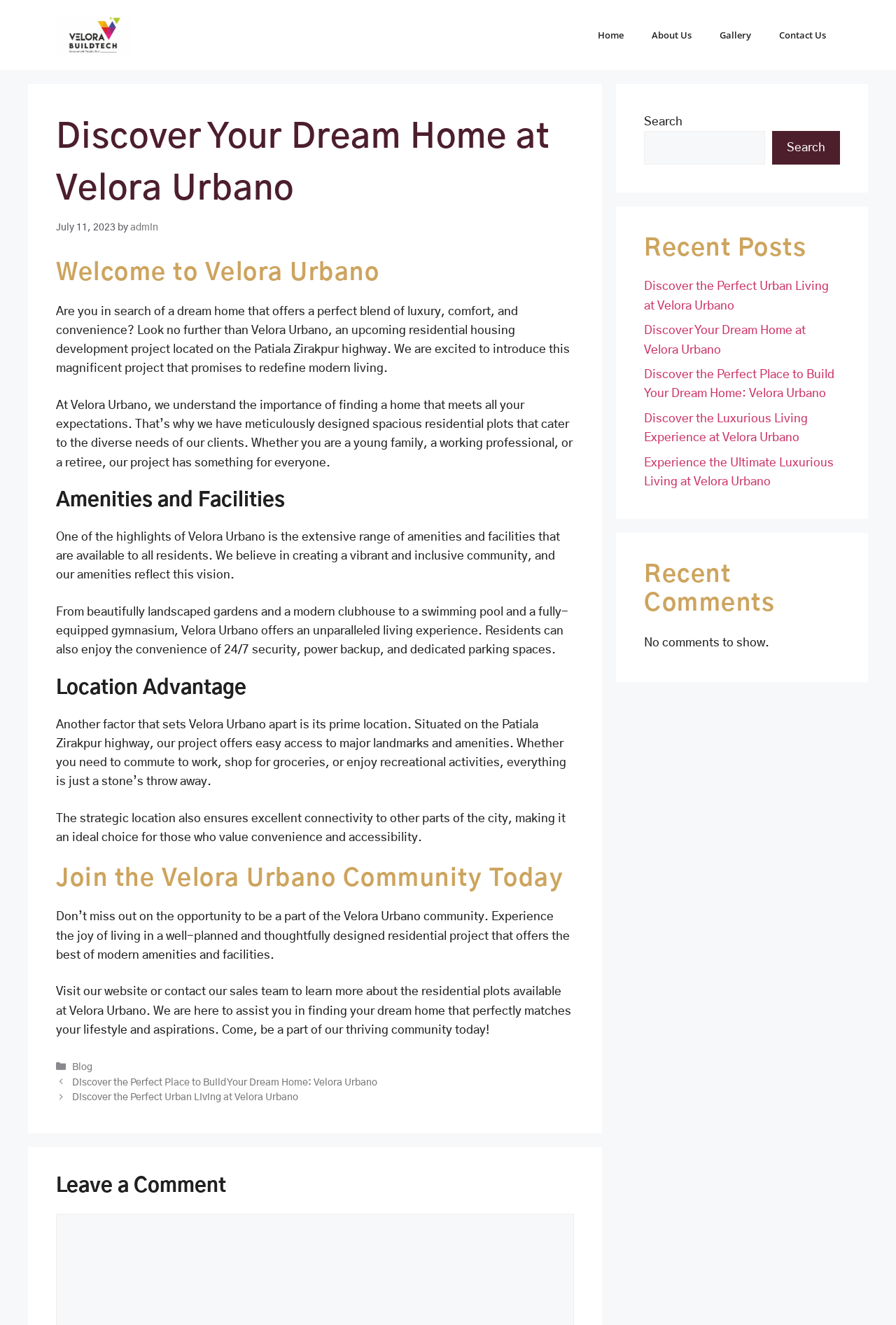Identify the bounding box coordinates for the region of the element that should be clicked to carry out the instruction: "Read more about 'Discover the Perfect Urban Living at Velora Urbano'". The bounding box coordinates should be four float numbers between 0 and 1, i.e., [left, top, right, bottom].

[0.719, 0.212, 0.925, 0.235]